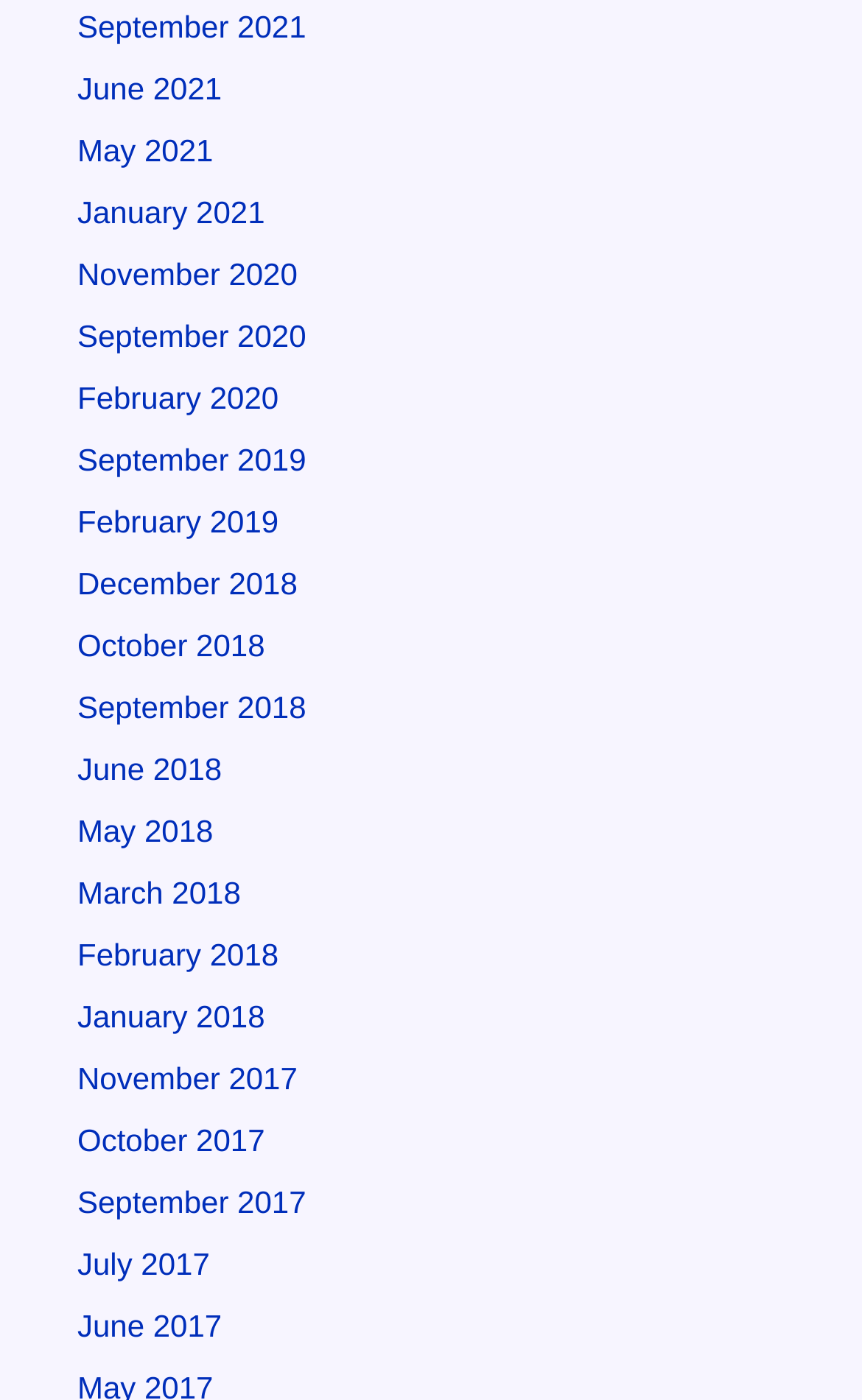Please provide the bounding box coordinates for the element that needs to be clicked to perform the following instruction: "access November 2020". The coordinates should be given as four float numbers between 0 and 1, i.e., [left, top, right, bottom].

[0.09, 0.183, 0.345, 0.208]